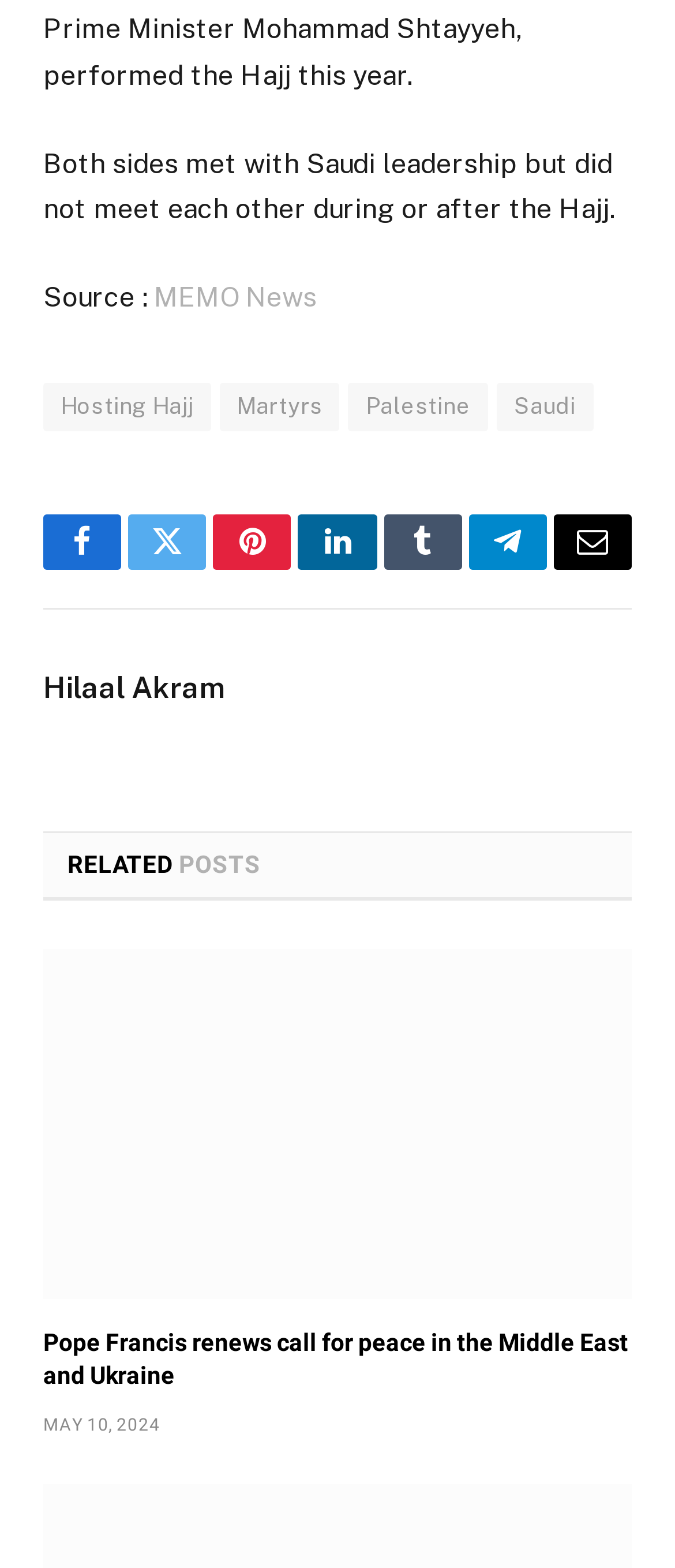Please identify the bounding box coordinates of the area that needs to be clicked to fulfill the following instruction: "Switch to French."

None